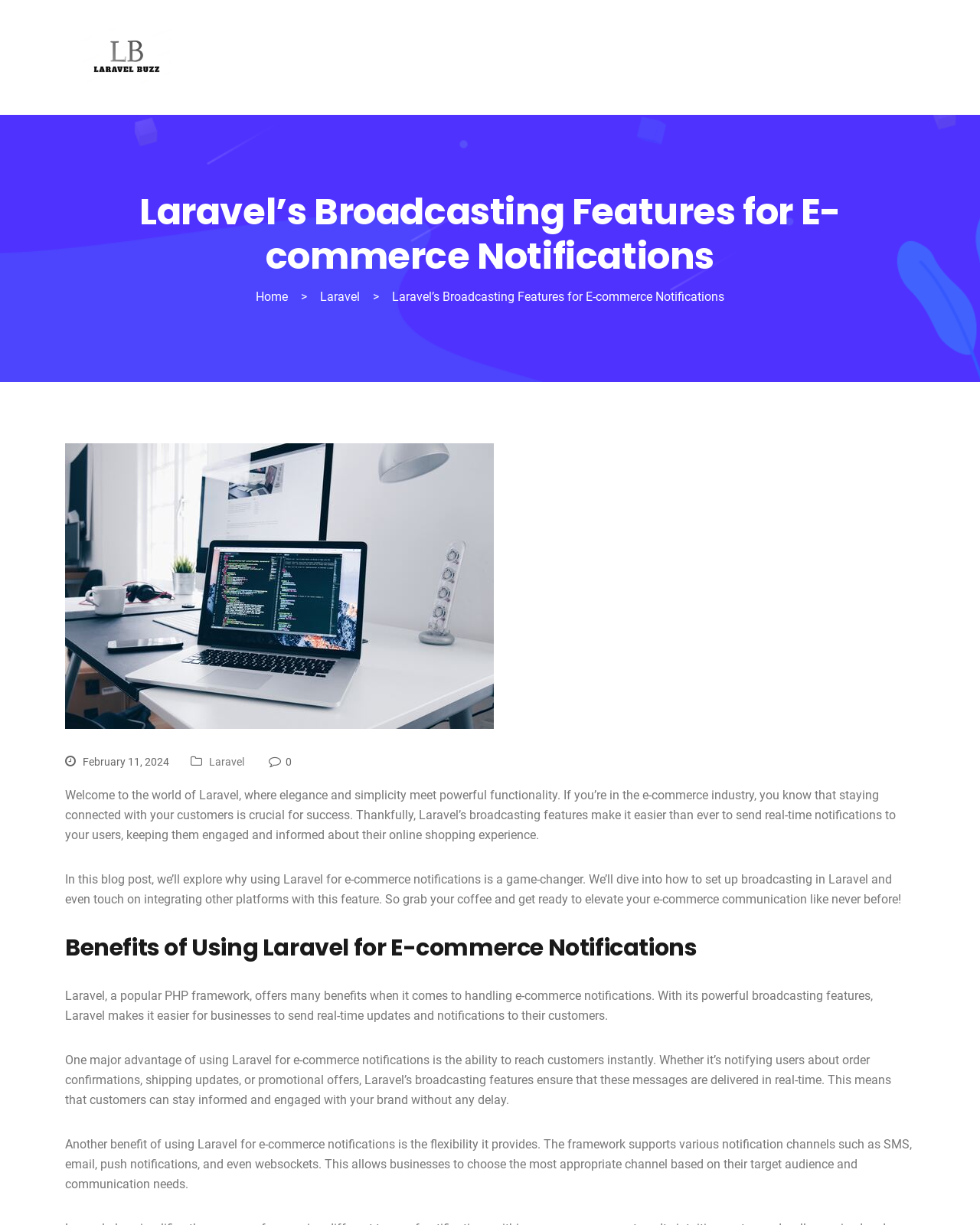Use a single word or phrase to answer the following:
What is the benefit of using Laravel for e-commerce notifications?

Real-time updates